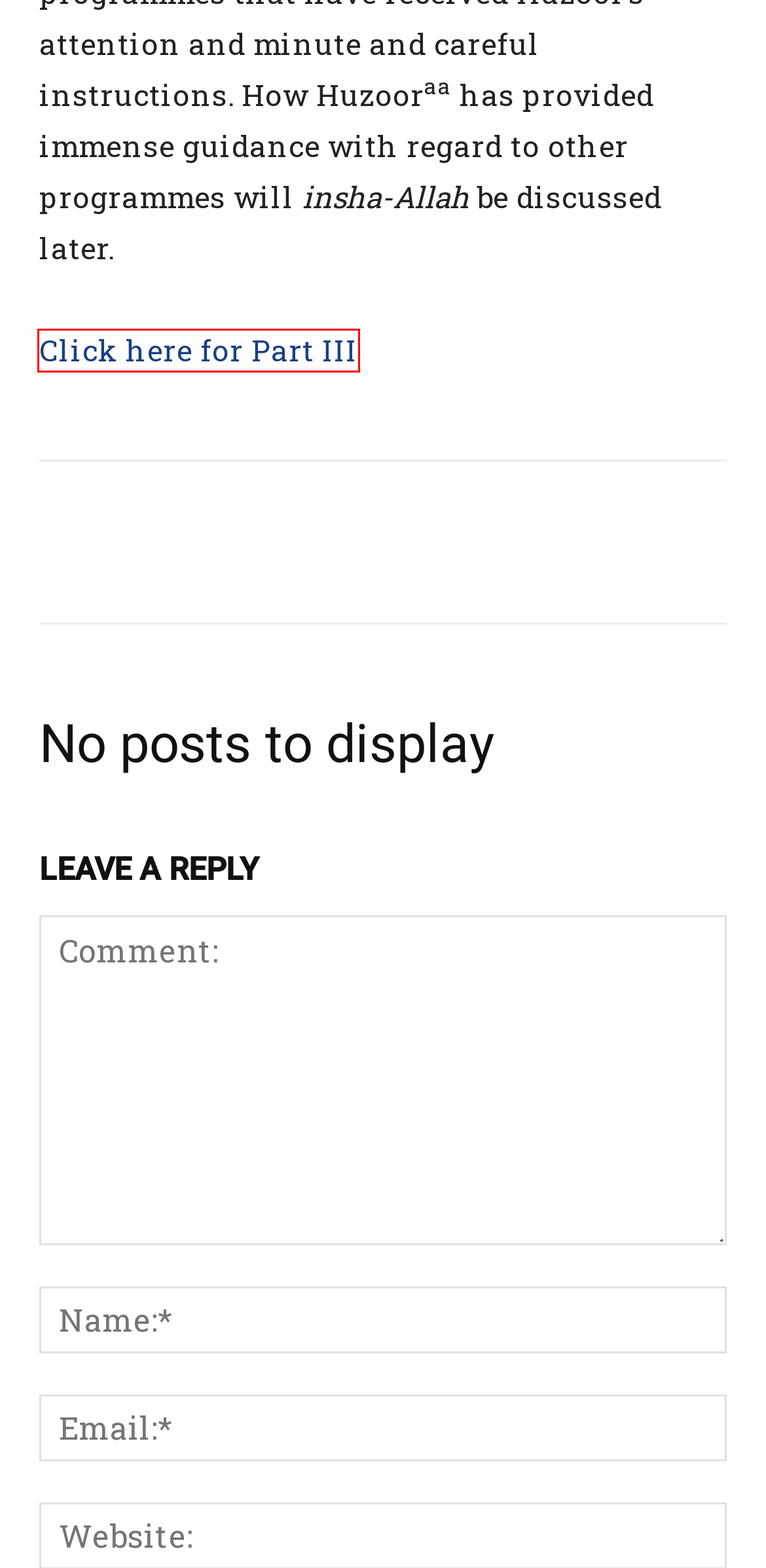Inspect the provided webpage screenshot, concentrating on the element within the red bounding box. Select the description that best represents the new webpage after you click the highlighted element. Here are the candidates:
A. EXCLUSIVE Archives - Al Hakam
B. Where stars descend – Chapter 7 (Reaching the corners of the Earth) – Part III
C. Where stars descend Archives - Al Hakam
D. Where stars descend – Chapter 7 (Reaching the corners of the Earth) - Part I
E. Privacy Policy - Al Hakam
F. Al Hakam - The Weekly - Al Hakam
G. Write to us - Al Hakam
H. About us - Al Hakam

B